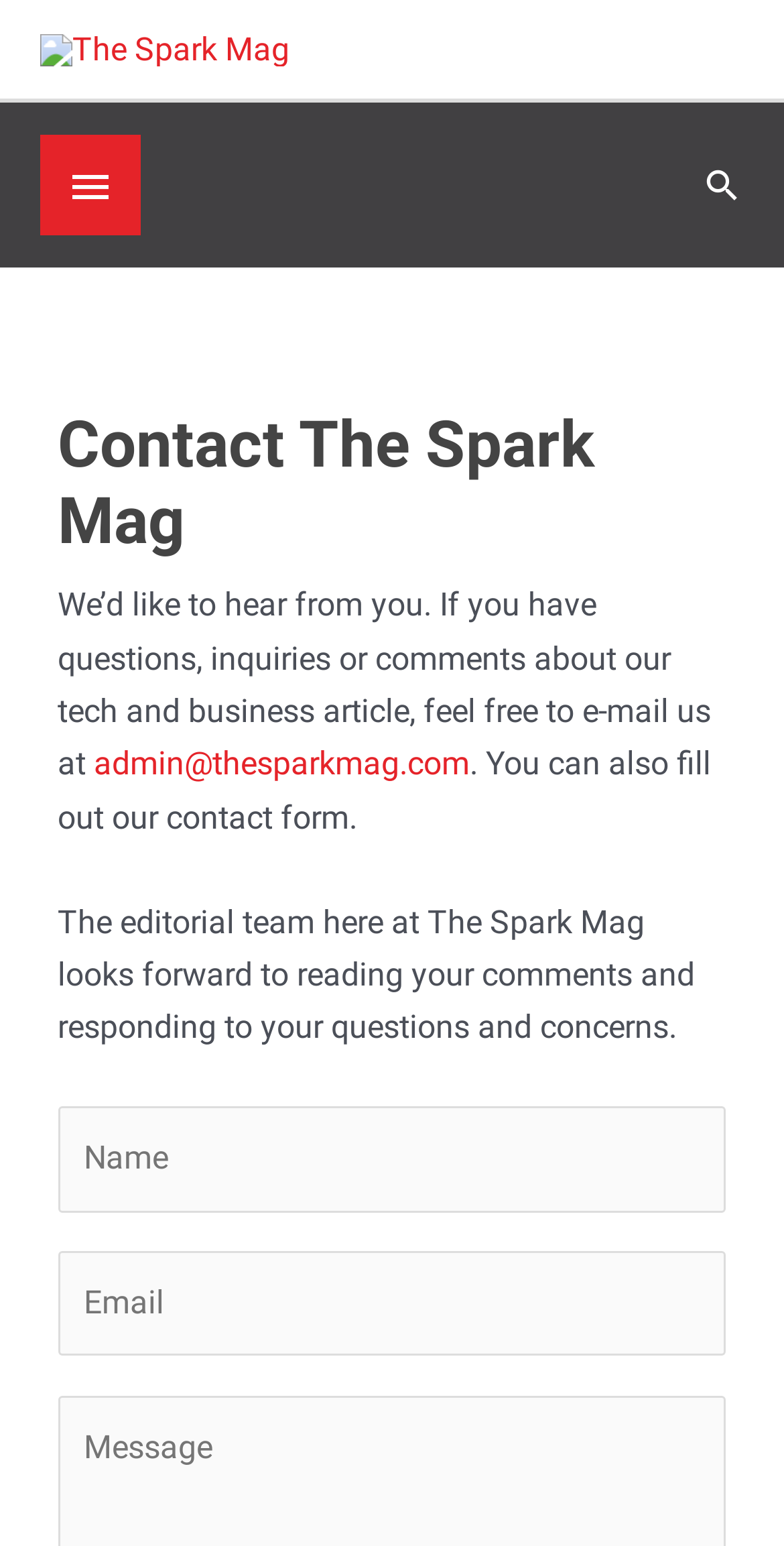Summarize the webpage with a detailed and informative caption.

The webpage is titled "Reach Out to Us - The Spark Mag" and has a prominent link to "The Spark Mag" at the top left corner, accompanied by an image with the same name. Below this, there is a static text element labeled "Below Header". 

To the right of the "The Spark Mag" link, there is a button with an icon represented by "\ue5d2". On the top right corner, there is a search icon link. 

The main content of the page is headed by "Contact The Spark Mag", which is followed by a paragraph of text that invites users to email the publication with questions, inquiries, or comments about their tech and business articles. The email address "admin@thesparkmag.com" is provided as a link. The text also mentions the option to fill out a contact form.

Below this, there is a message from the editorial team, expressing their enthusiasm for reading user comments and responding to questions and concerns. 

The contact form consists of two text boxes, one for "Name" and one for "Email", with the "Email" field being required.